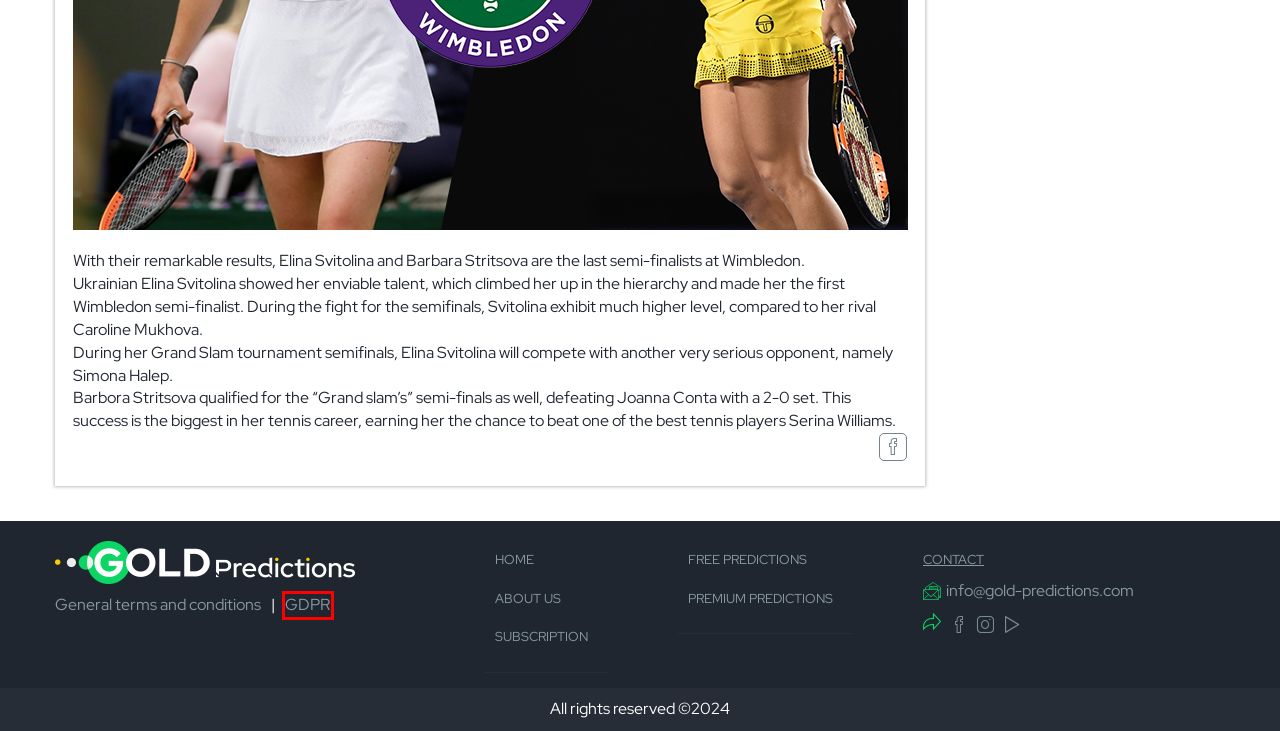Examine the screenshot of a webpage with a red bounding box around a specific UI element. Identify which webpage description best matches the new webpage that appears after clicking the element in the red bounding box. Here are the candidates:
A. Statistics: Accumulator Tips of The Day | Gold-Predictions.com
B. Free Predictions | Gold-Predictions.com
C. Gold-Predictions.com Subscription | Gold-Predictions.com
D. Елина Свитолина и Барбора Стрицова са последните полуфиналистки на Уимбълдън | Gold Predictions
E. About us | Gold-Predictions.com
F. Privacy policy and data protection | Gold-Predictions.com
G. Terms and Conditions | Gold-Predictions.com
H. Account | Gold-Predictions.com

F